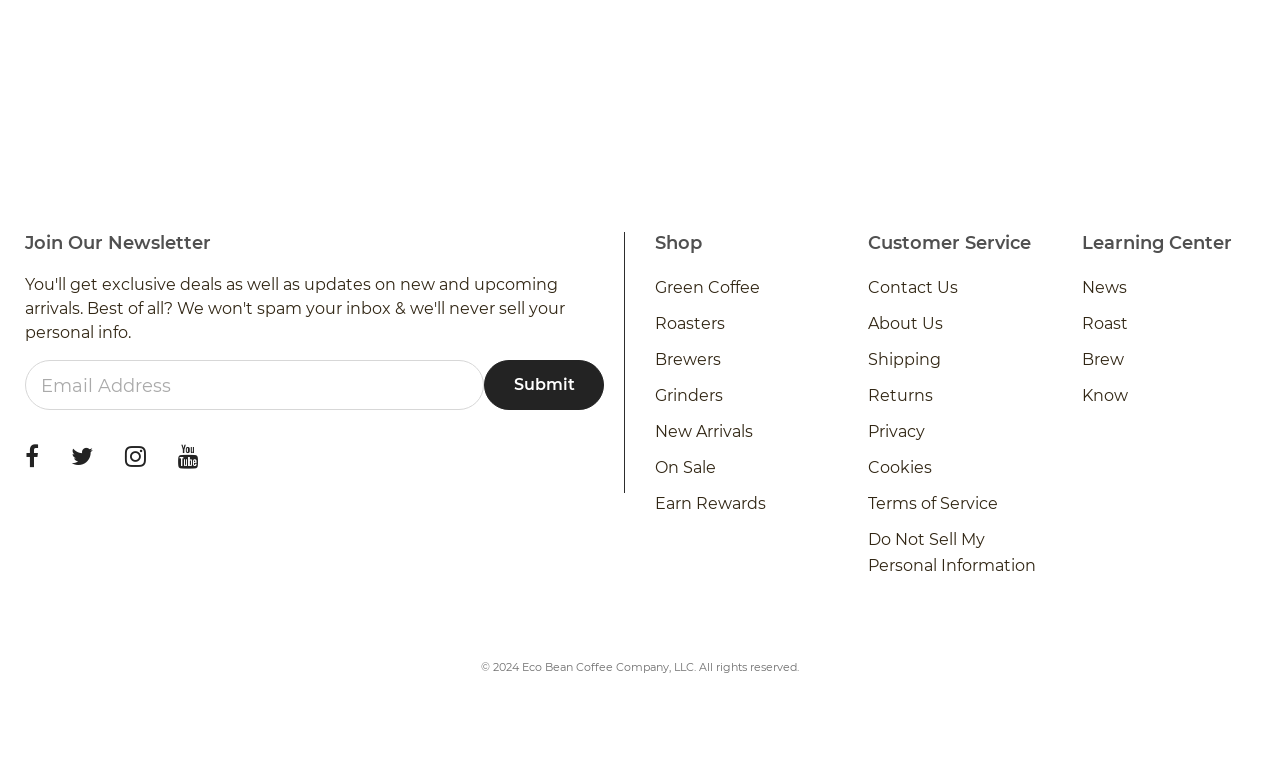Please locate the bounding box coordinates of the element that should be clicked to achieve the given instruction: "Contact customer service".

[0.678, 0.357, 0.749, 0.396]